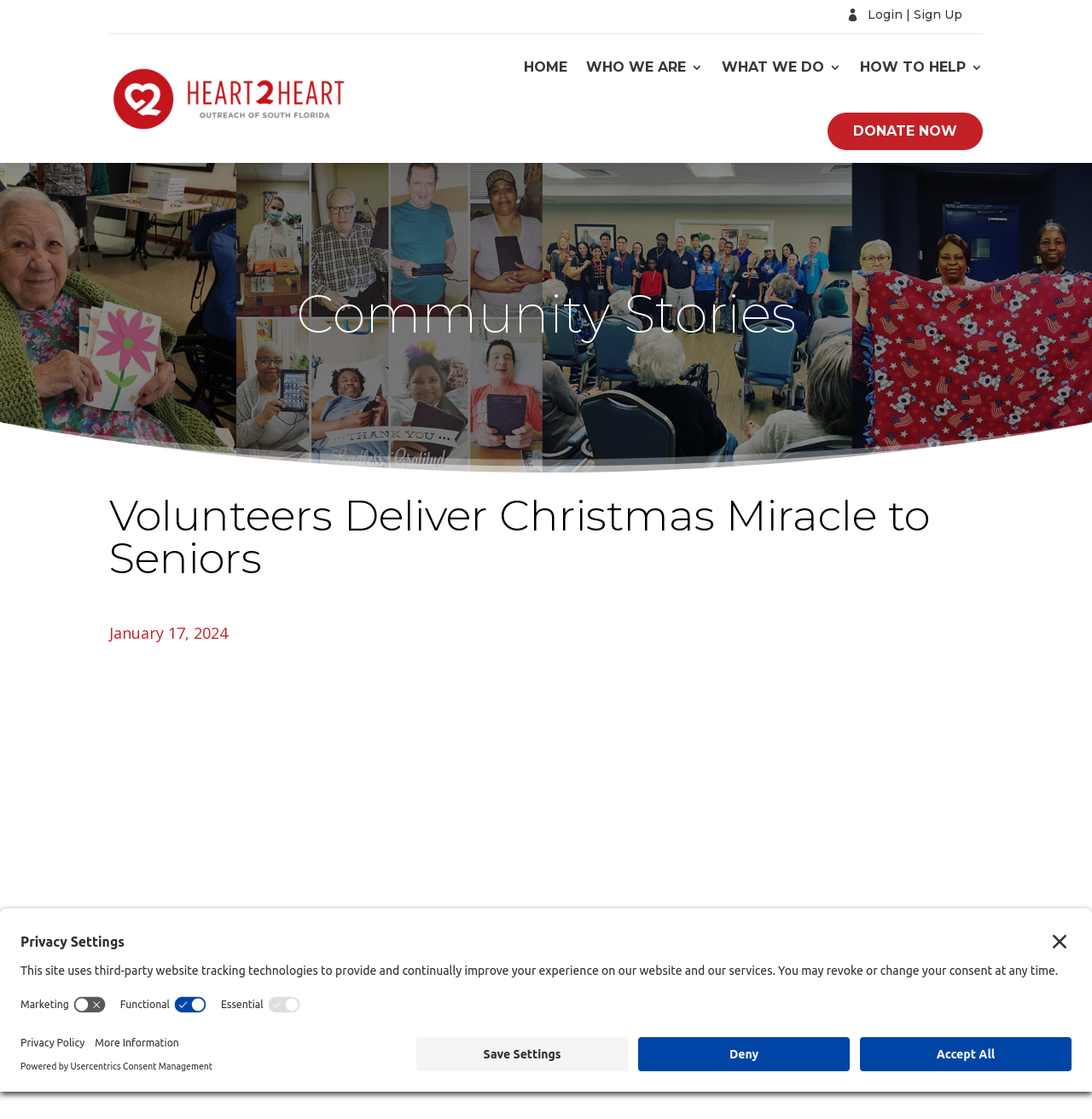Identify the bounding box of the HTML element described here: "Startup Stock Photos". Provide the coordinates as four float numbers between 0 and 1: [left, top, right, bottom].

None